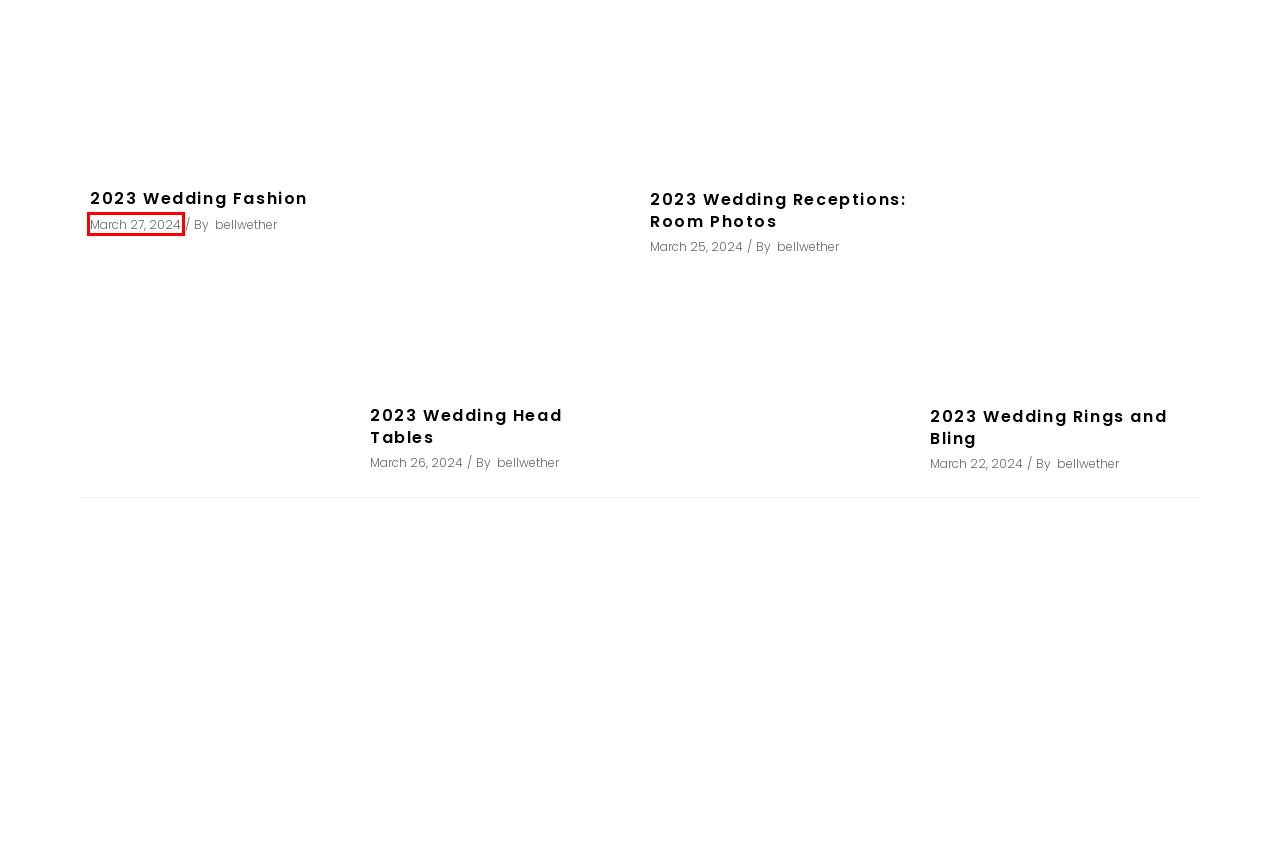You are provided a screenshot of a webpage featuring a red bounding box around a UI element. Choose the webpage description that most accurately represents the new webpage after clicking the element within the red bounding box. Here are the candidates:
A. Weddings Archives - Bellwether Events
B. Omni Shoreham Wedding Washington DC
C. March 2024 - Bellwether Events
D. 2023 Wedding Receptions: Room Photos - Bellwether Events
E. Weddings and Parties from DC Event Planner
F. State Built
G. Contact Bellwether Events | DC Wedding Planners
H. Bellwether Events | DC Wedding Planner

C